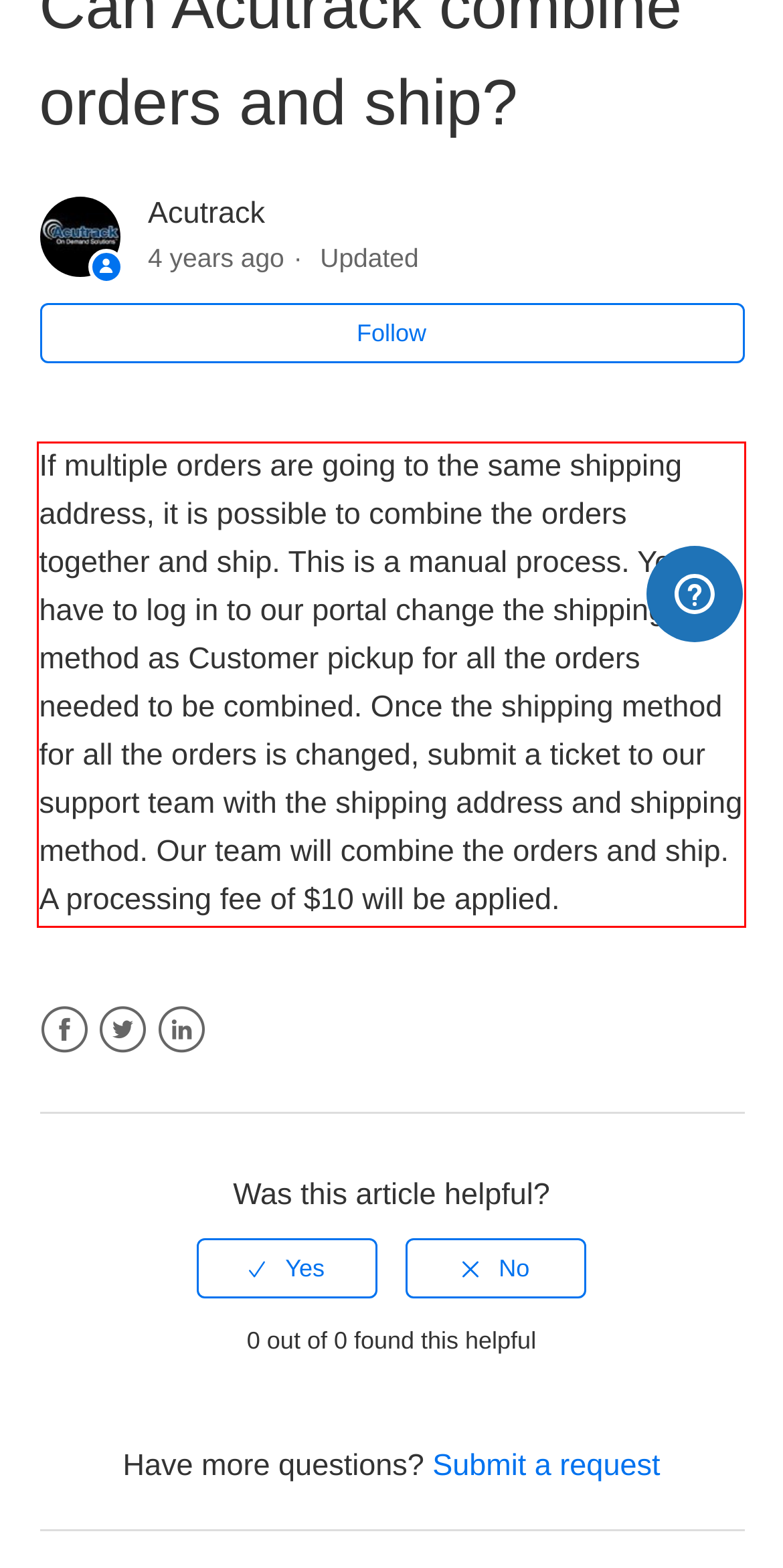Within the screenshot of a webpage, identify the red bounding box and perform OCR to capture the text content it contains.

If multiple orders are going to the same shipping address, it is possible to combine the orders together and ship. This is a manual process. You have to log in to our portal change the shipping method as Customer pickup for all the orders needed to be combined. Once the shipping method for all the orders is changed, submit a ticket to our support team with the shipping address and shipping method. Our team will combine the orders and ship. A processing fee of $10 will be applied.